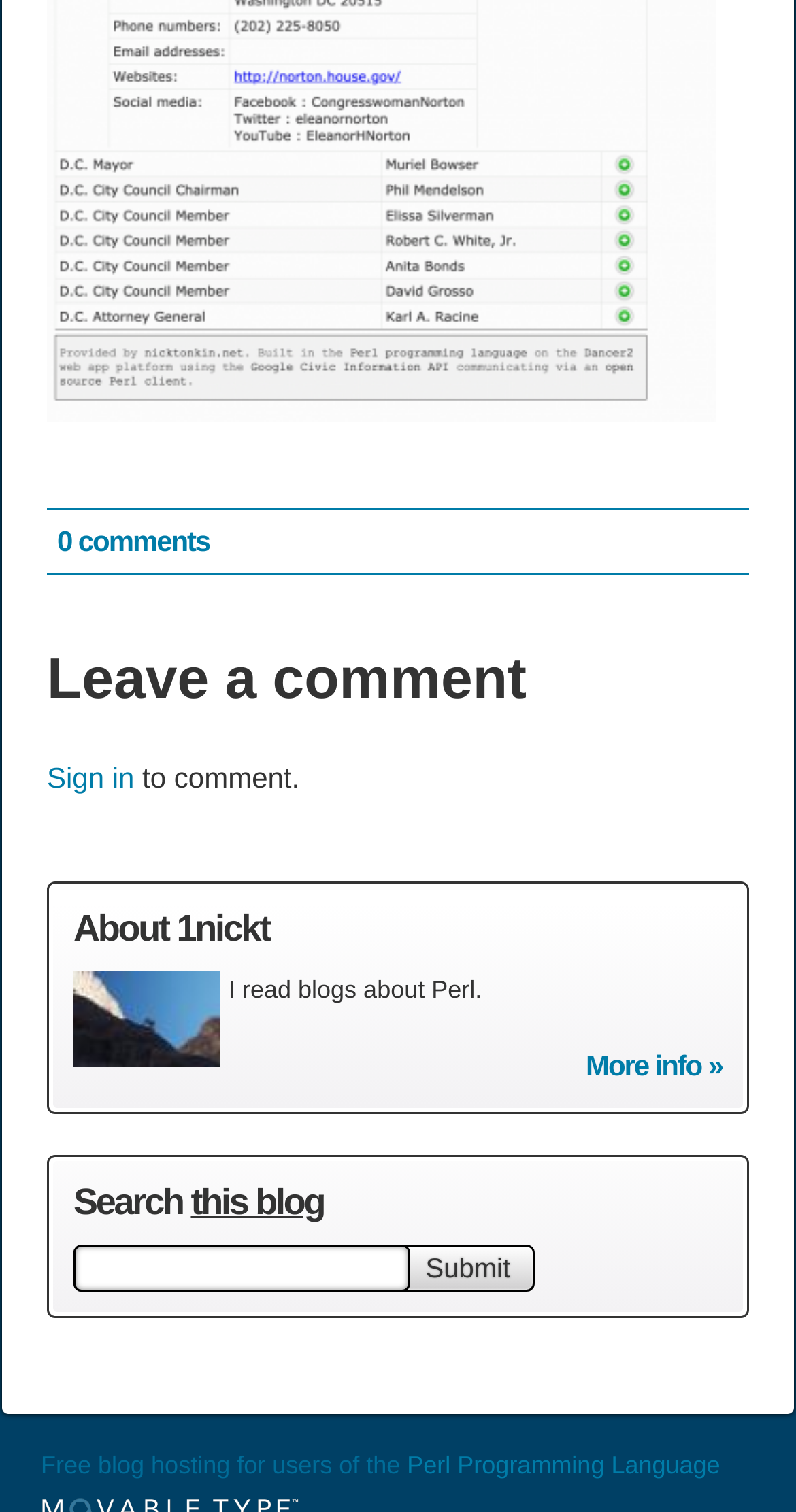What is the author's interest?
With the help of the image, please provide a detailed response to the question.

The author's interest can be inferred from the text 'I read blogs about Perl.' which is located below the user's profile picture.